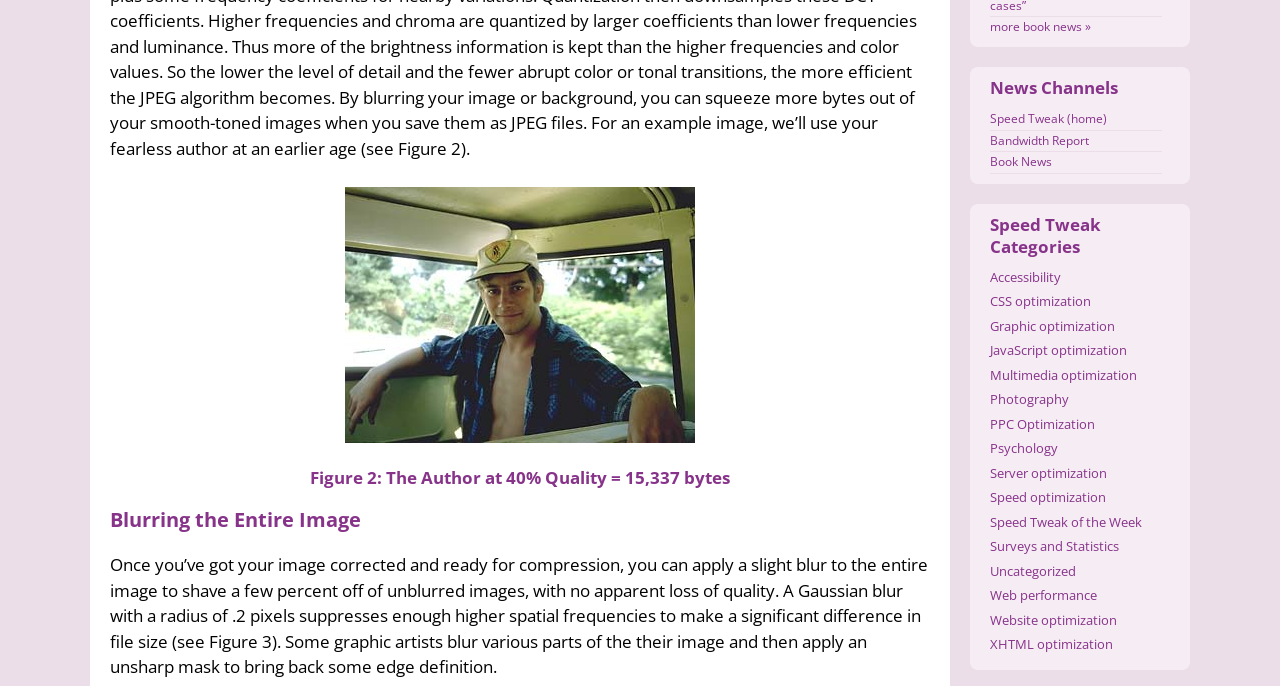What is the topic of Figure 2? Analyze the screenshot and reply with just one word or a short phrase.

The Author at 40% Quality